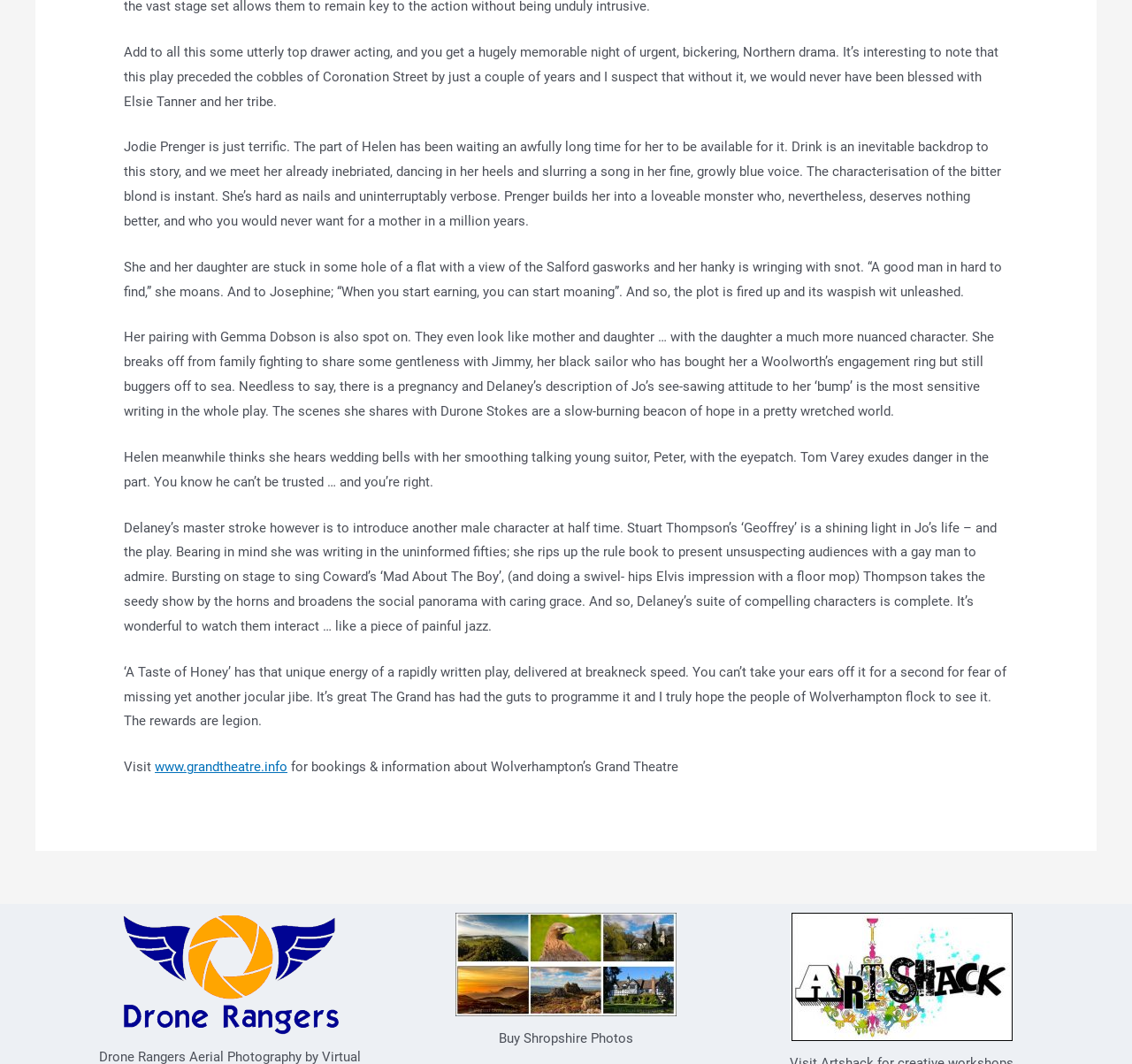Predict the bounding box of the UI element based on the description: "www.grandtheatre.info". The coordinates should be four float numbers between 0 and 1, formatted as [left, top, right, bottom].

[0.137, 0.713, 0.254, 0.728]